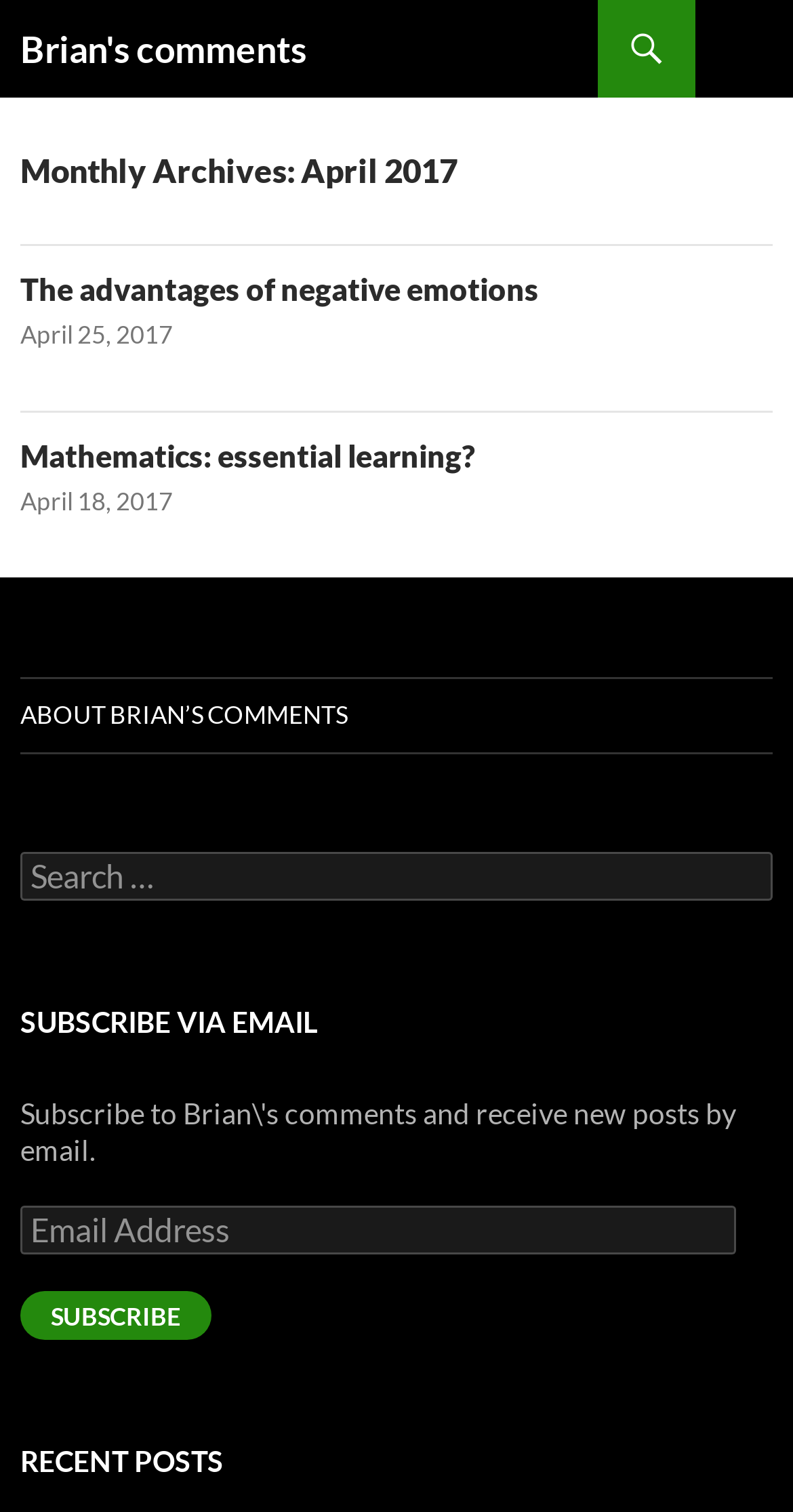Provide a brief response to the question below using a single word or phrase: 
How many articles are on this page?

2